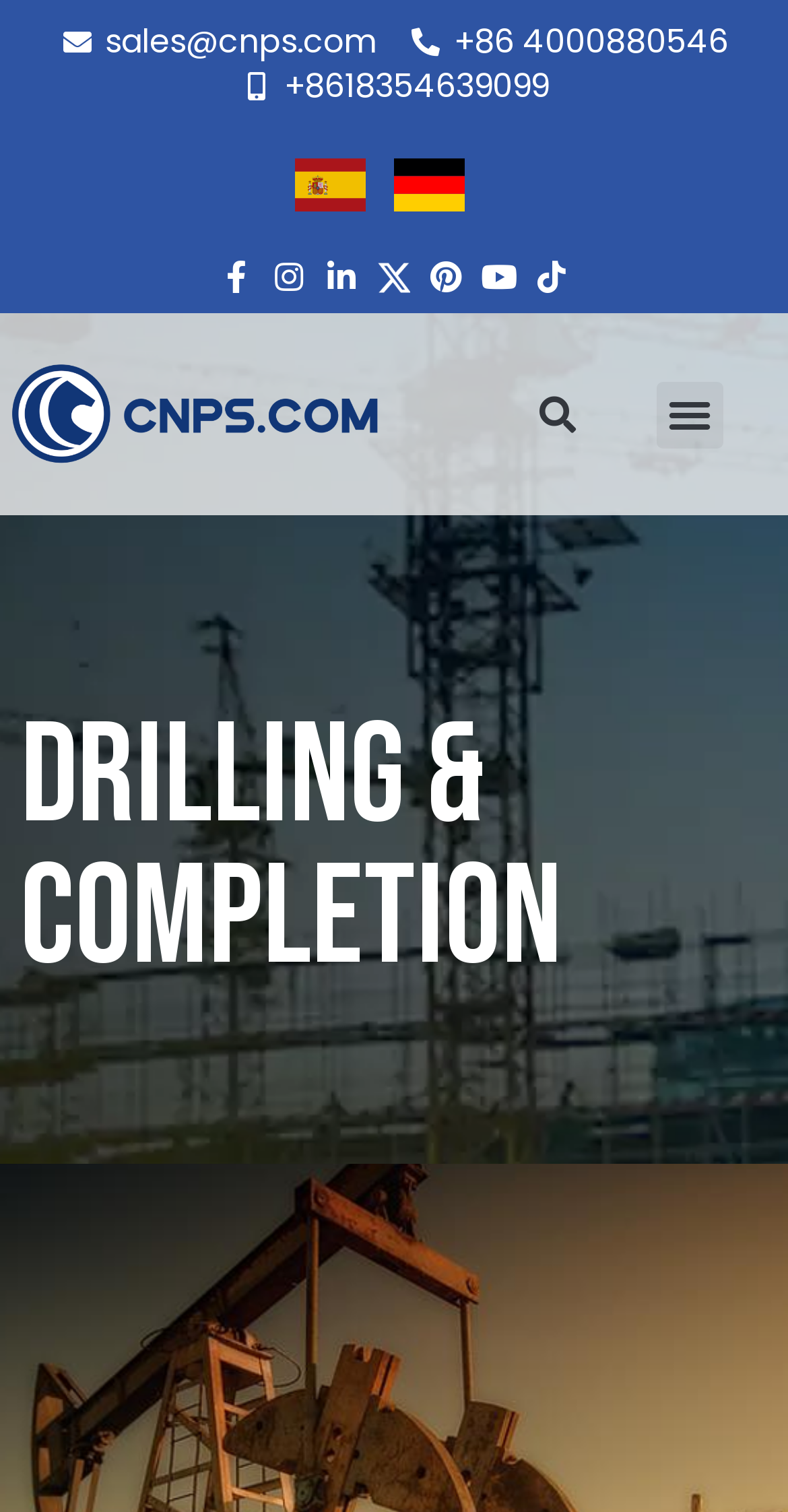Please locate the UI element described by "+86 4000880546" and provide its bounding box coordinates.

[0.518, 0.013, 0.924, 0.043]